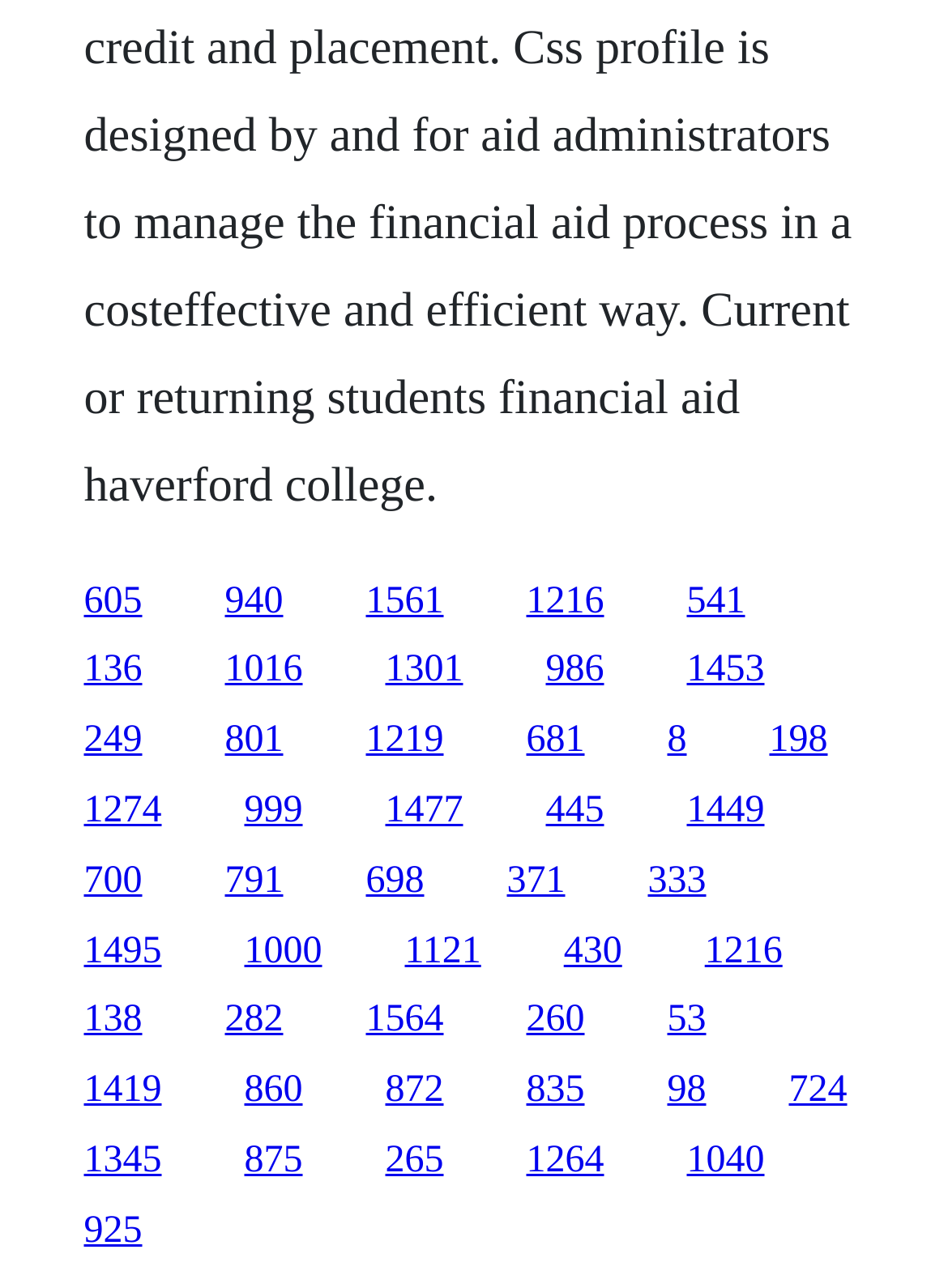Give a one-word or phrase response to the following question: What is the purpose of the links on the webpage?

Navigation